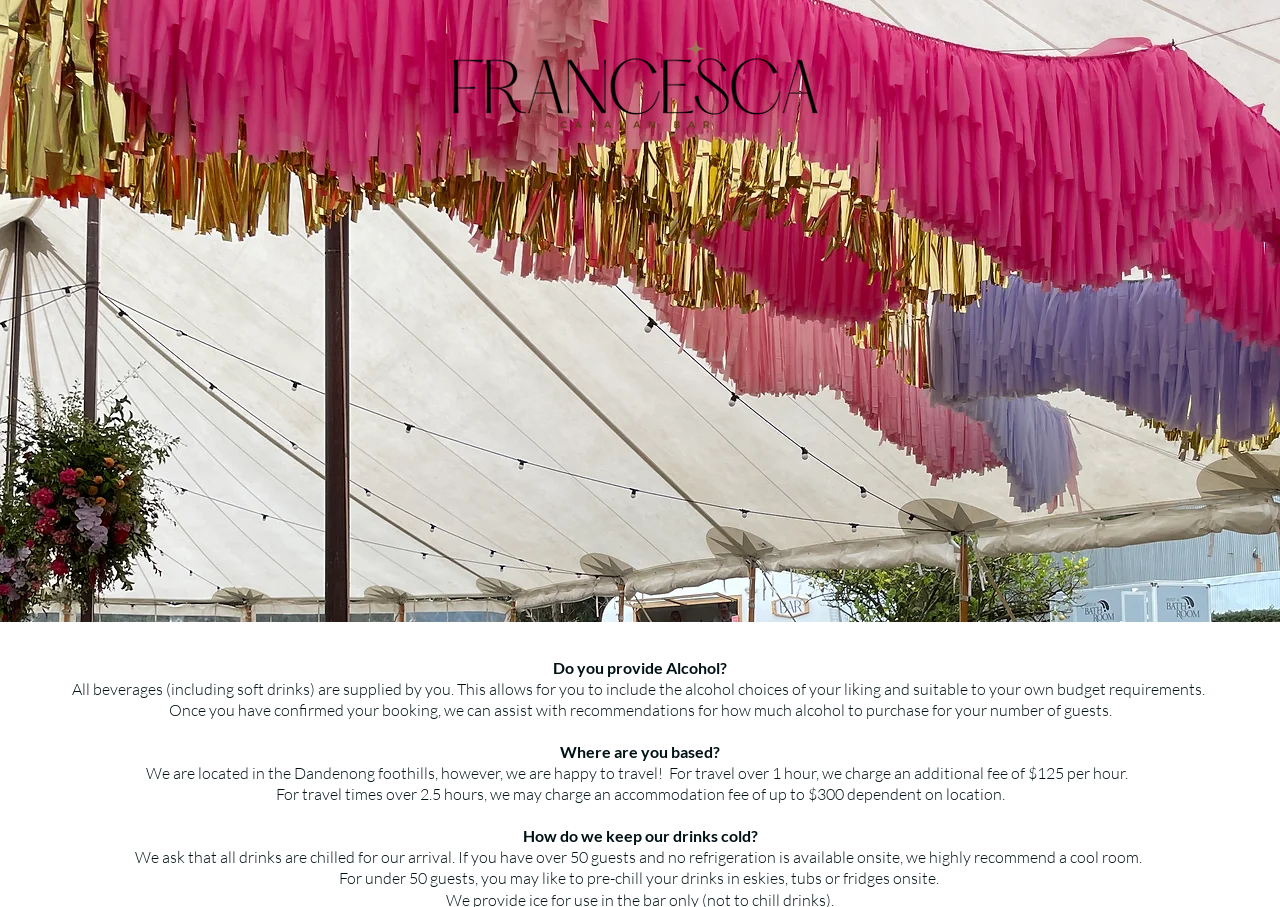Reply to the question with a single word or phrase:
What is provided by the client?

Alcohol